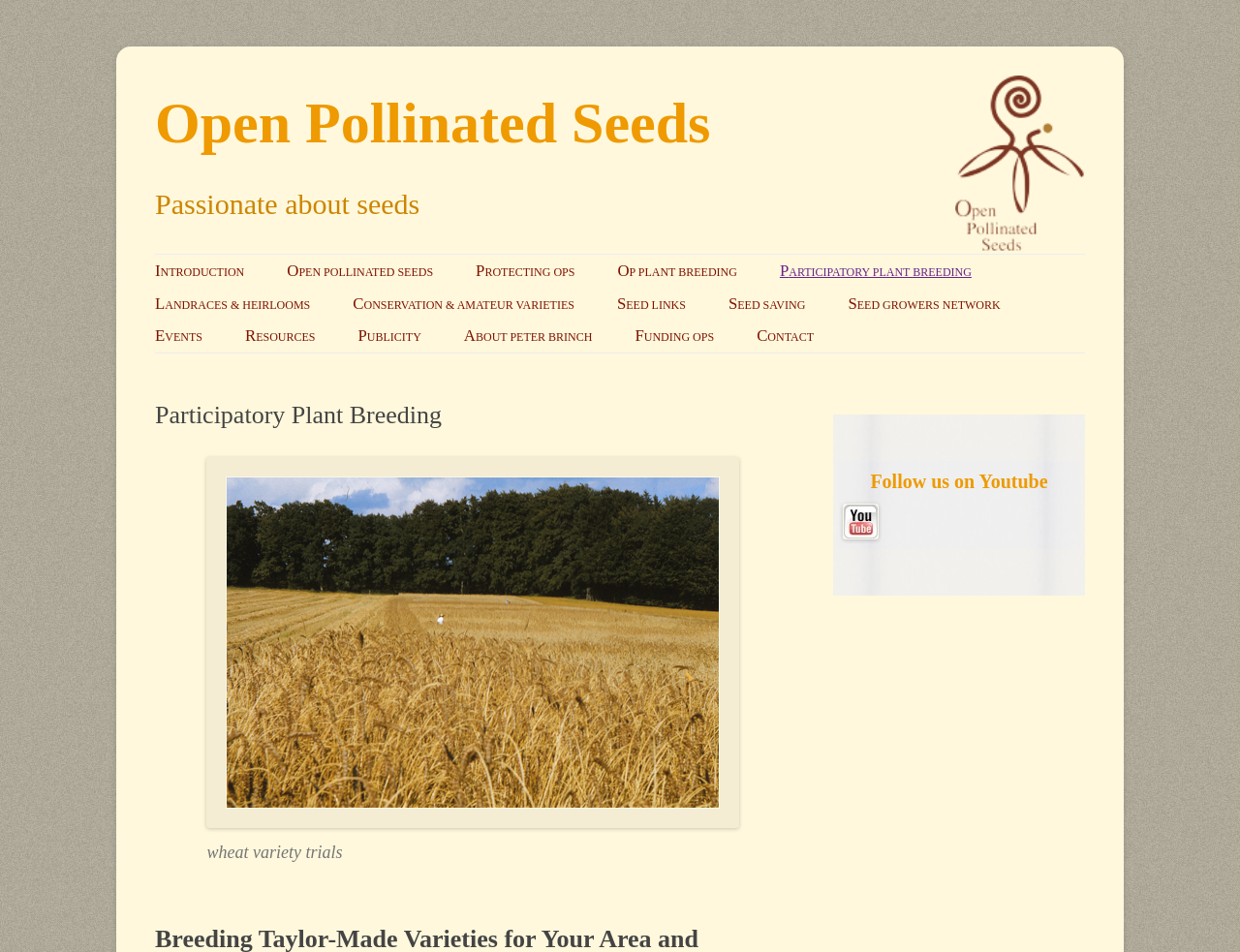Please identify the bounding box coordinates of the area I need to click to accomplish the following instruction: "View Participatory Plant Breeding".

[0.629, 0.268, 0.783, 0.302]